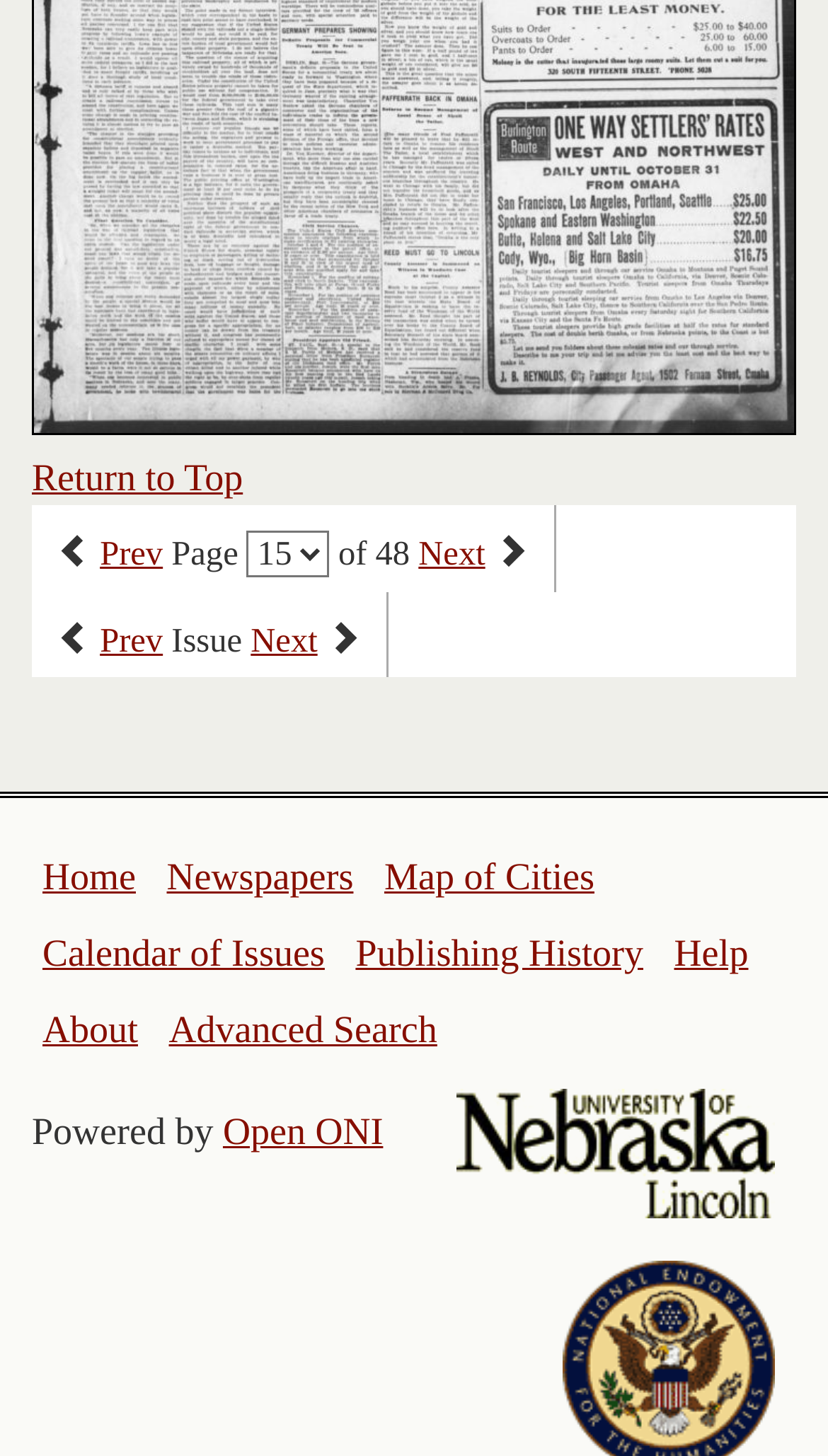Please specify the bounding box coordinates for the clickable region that will help you carry out the instruction: "Go to the previous page".

[0.121, 0.368, 0.197, 0.394]